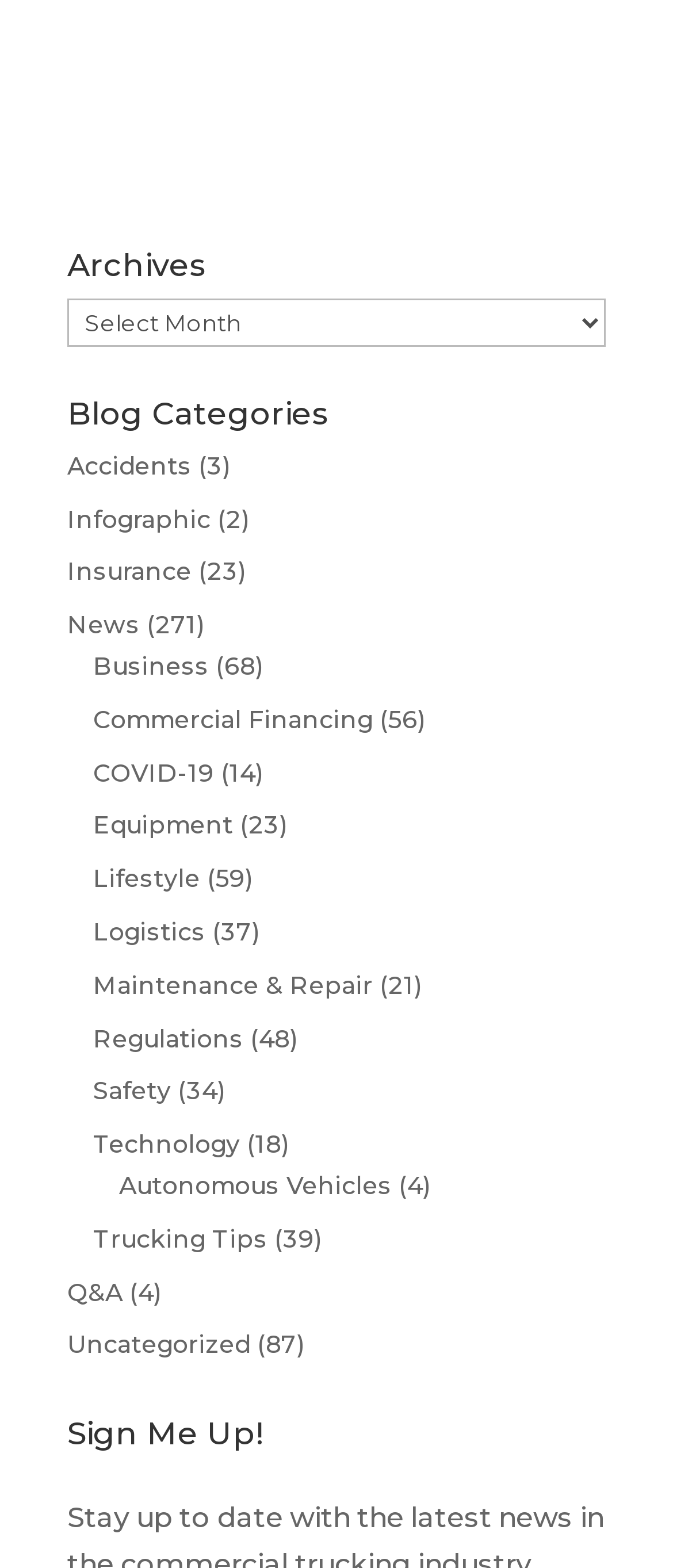Please locate the bounding box coordinates of the element that should be clicked to achieve the given instruction: "Select Accidents".

[0.1, 0.287, 0.285, 0.307]